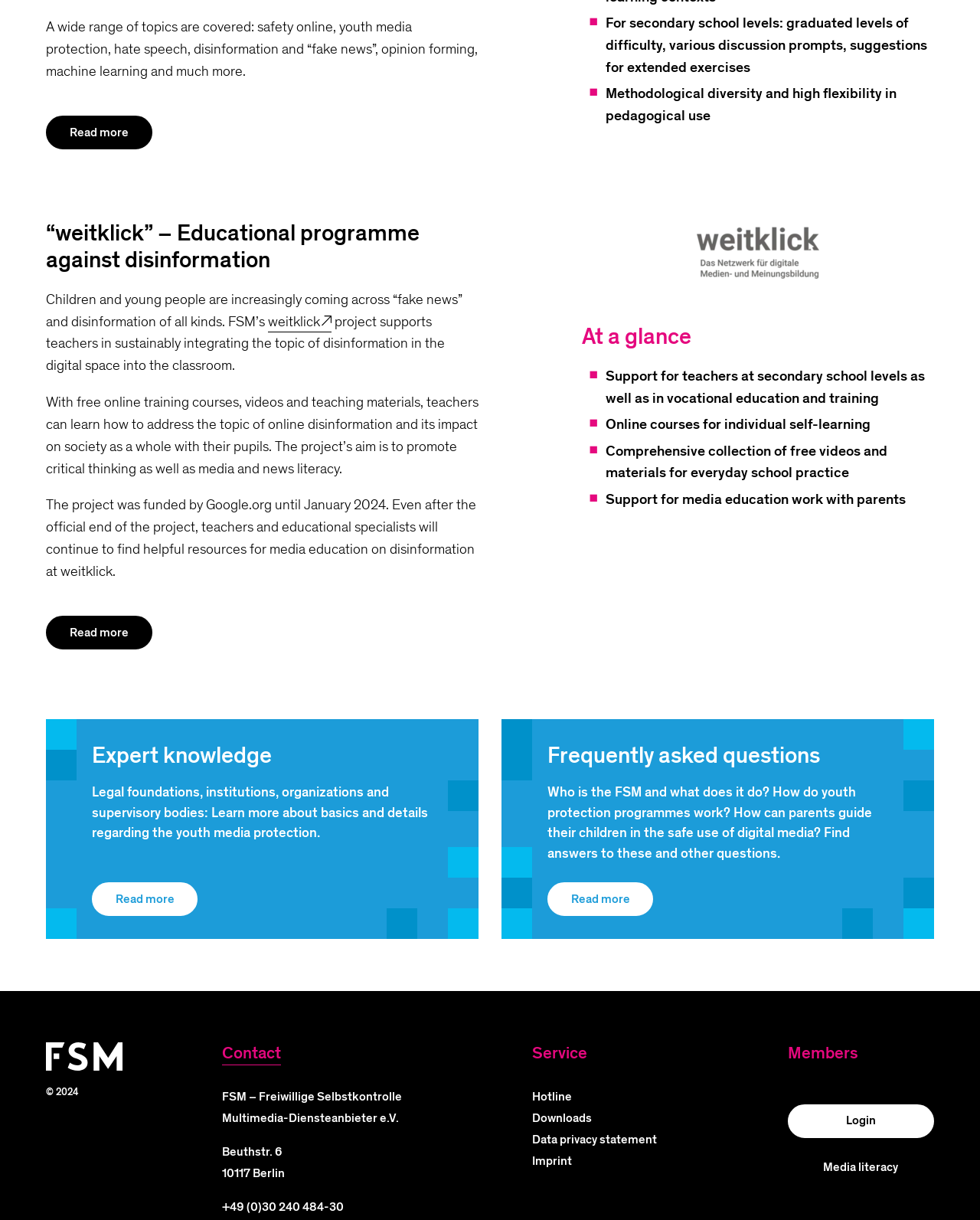Identify the bounding box coordinates of the specific part of the webpage to click to complete this instruction: "Call the hotline".

[0.543, 0.892, 0.584, 0.906]